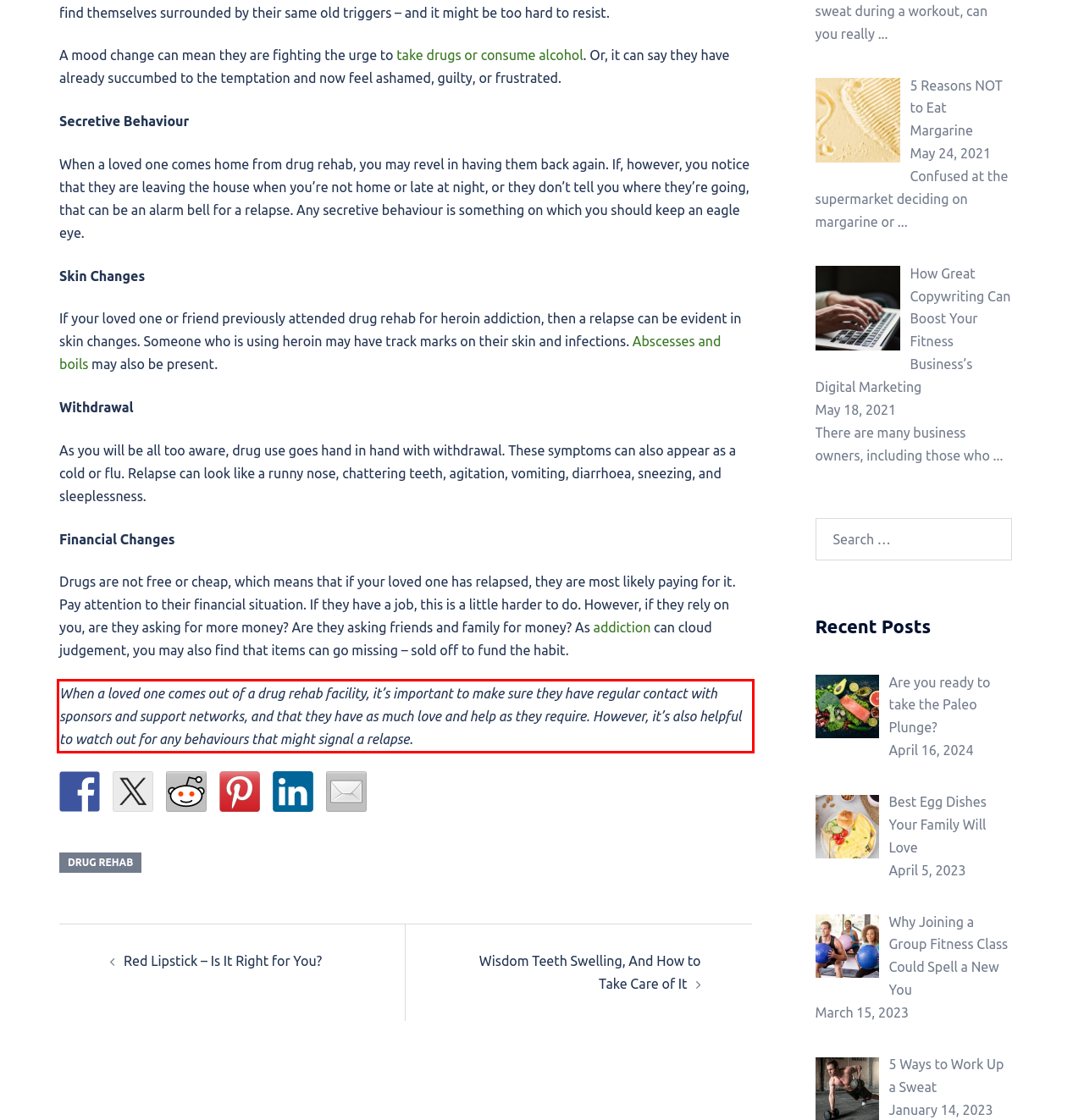Given a screenshot of a webpage containing a red rectangle bounding box, extract and provide the text content found within the red bounding box.

When a loved one comes out of a drug rehab facility, it’s important to make sure they have regular contact with sponsors and support networks, and that they have as much love and help as they require. However, it’s also helpful to watch out for any behaviours that might signal a relapse.